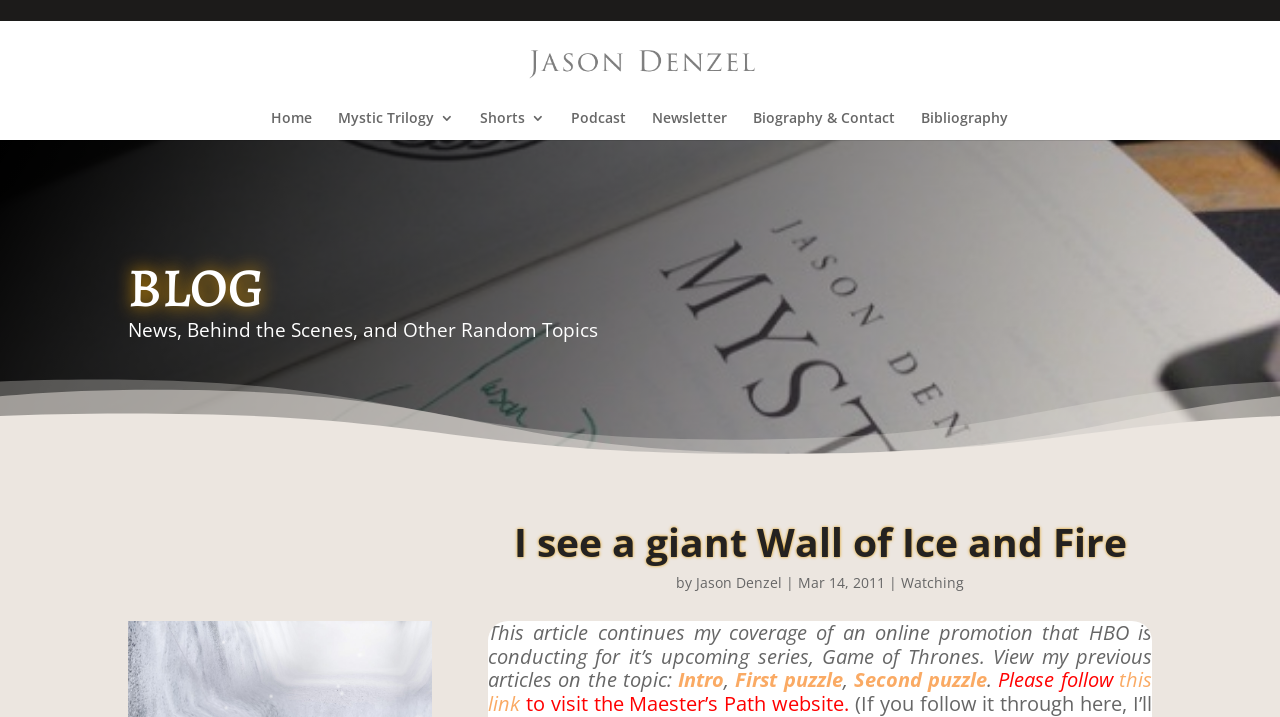Articulate a complete and detailed caption of the webpage elements.

The webpage appears to be a blog post titled "I see a giant Wall of Ice and Fire" by Jason Denzel. At the top, there is a navigation menu with links to "Home", "Mystic Trilogy 3", "Shorts 3", "Podcast", "Newsletter", "Biography & Contact", and "Bibliography", aligned horizontally across the top of the page.

Below the navigation menu, there is a section with the title "BLOG" and a subtitle "News, Behind the Scenes, and Other Random Topics". The main content of the blog post starts with a heading "I see a giant Wall of Ice and Fire" followed by the author's name "Jason Denzel" and the date "Mar 14, 2011".

The blog post itself discusses an online promotion by HBO for the series Game of Thrones, and the author mentions their previous articles on the topic. There are links to these previous articles, titled "Intro", "First puzzle", and "Second puzzle", which are aligned horizontally below the main text.

There is also an image of Jason Denzel at the top right corner of the page, with a link to his name below it. Additionally, there is a link to "Watching" at the bottom of the page, and a link to "Jason Denzel" at the top right corner of the page.